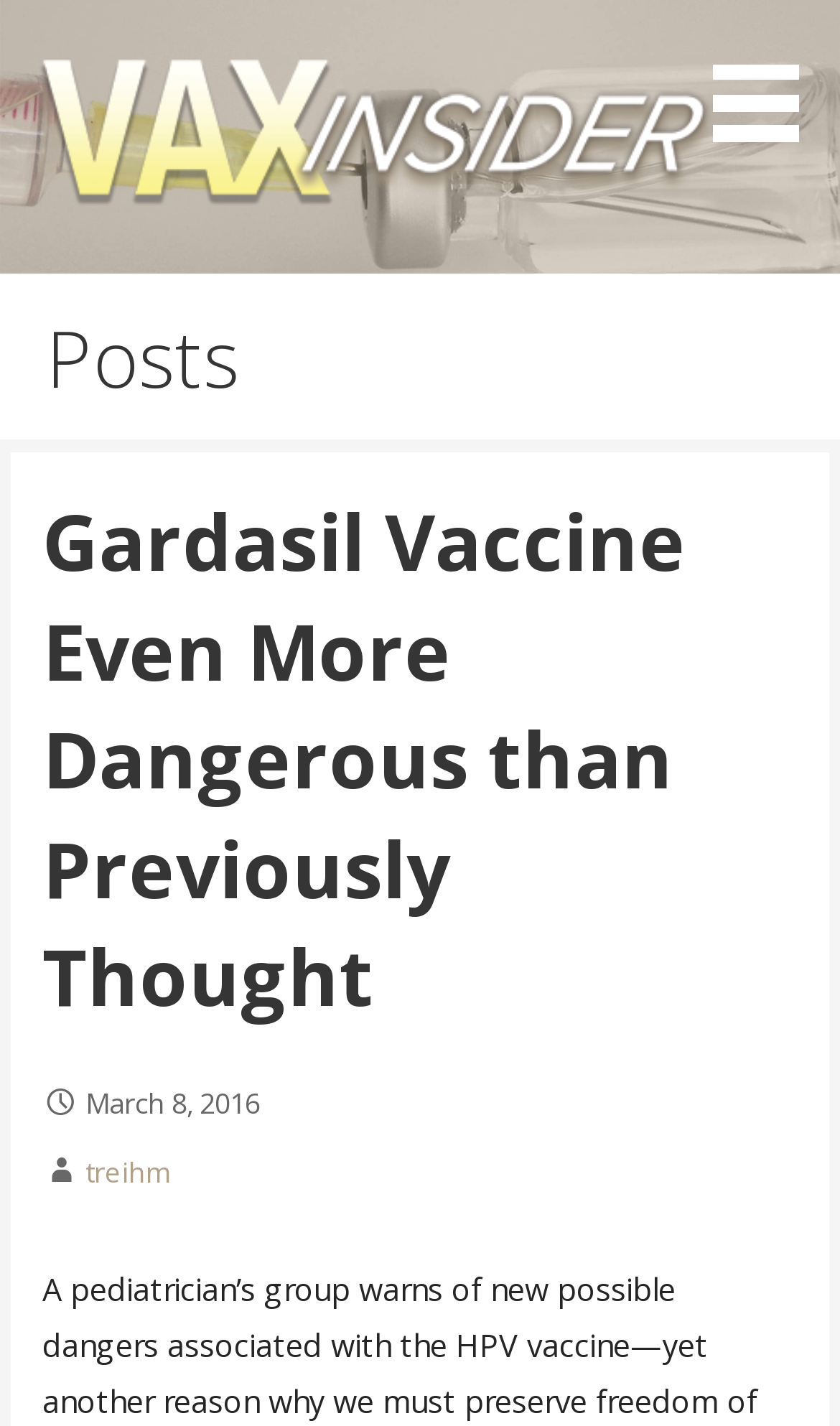Find the bounding box coordinates for the UI element that matches this description: "parent_node: Vax Insider".

[0.045, 0.122, 0.855, 0.151]